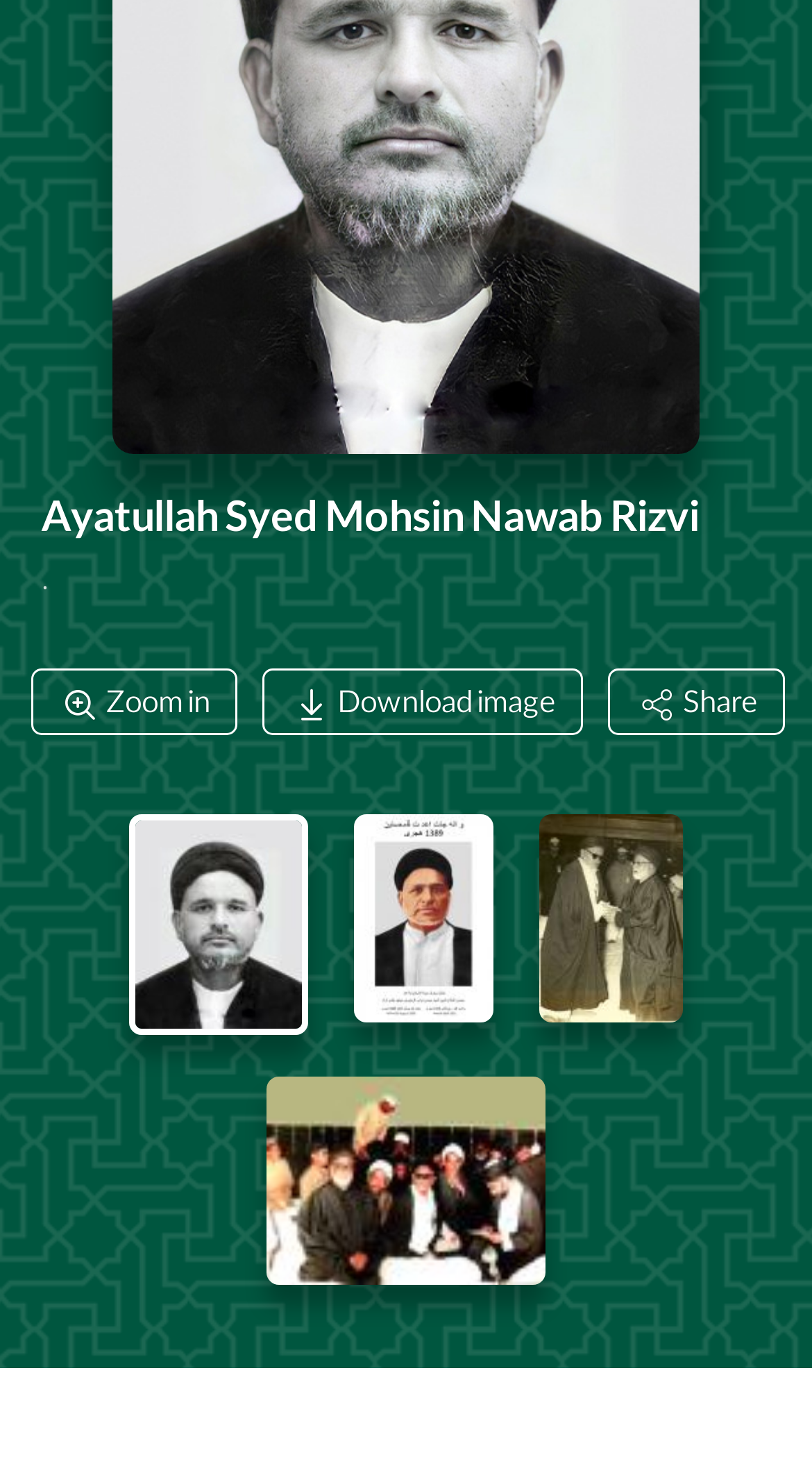Answer briefly with one word or phrase:
What is the profession of Maulana Syed Hamidul Hasan?

Ex- Principal